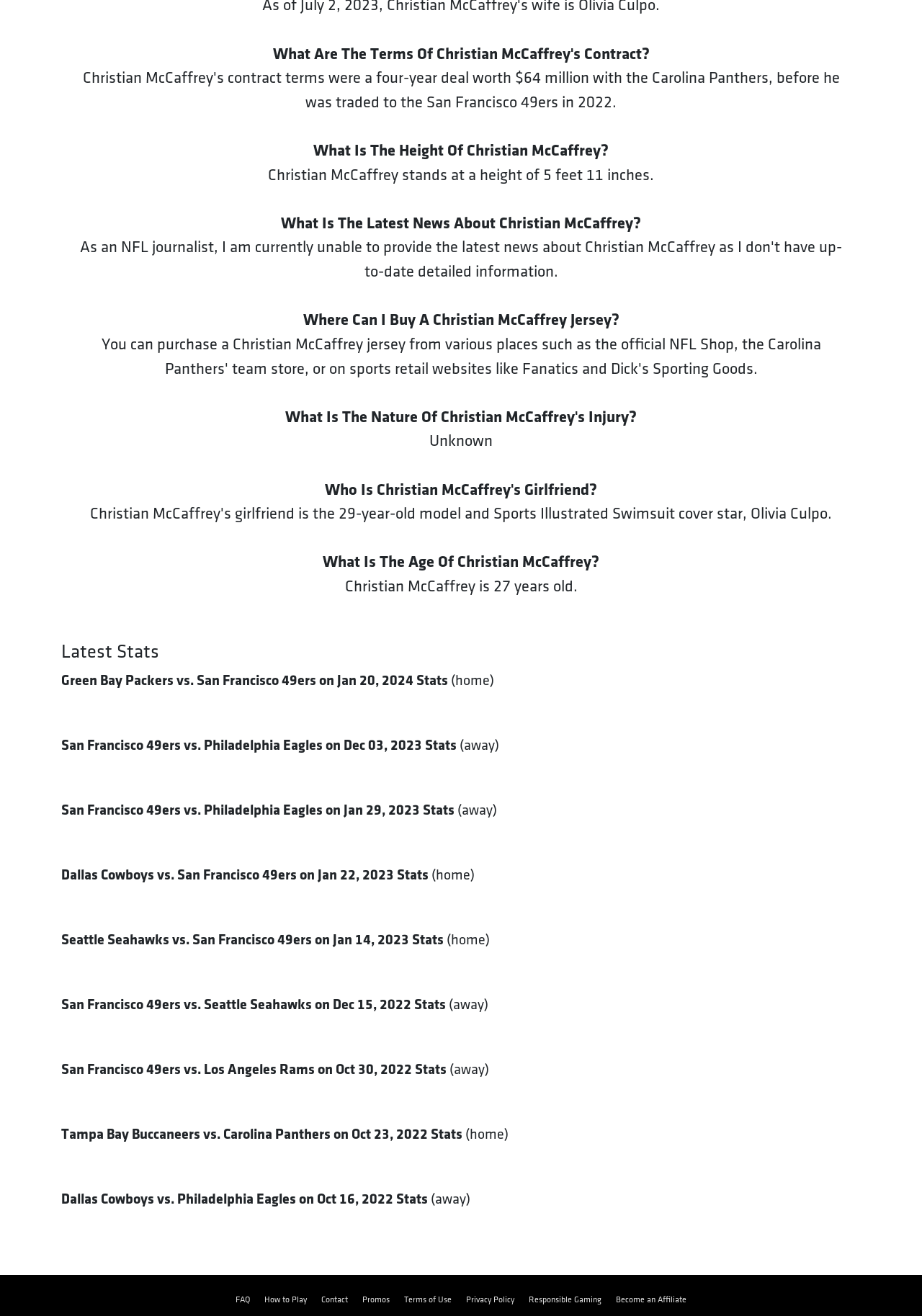Find and indicate the bounding box coordinates of the region you should select to follow the given instruction: "Check 'What Is The Height Of Christian McCaffrey?'".

[0.34, 0.109, 0.66, 0.12]